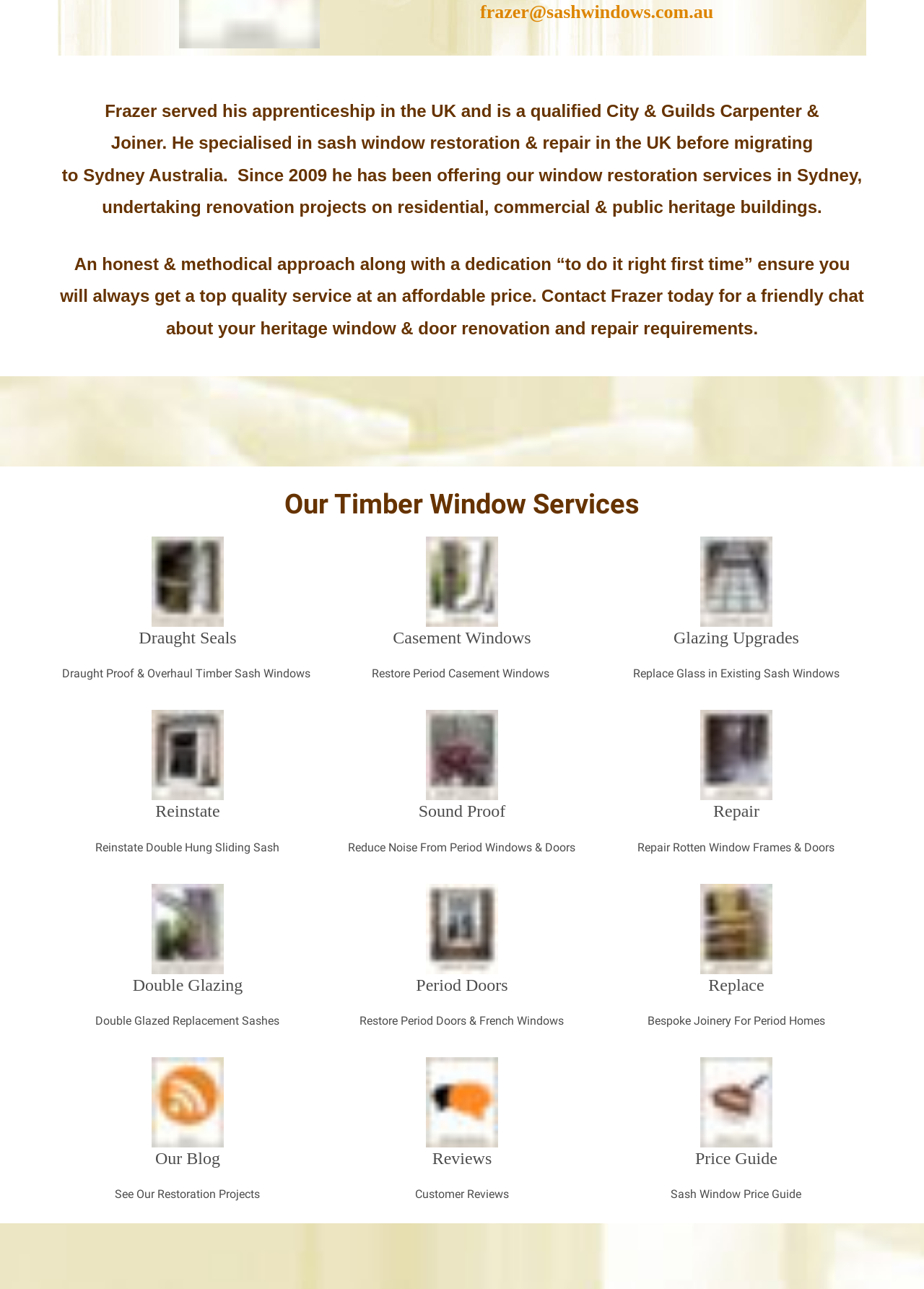Can you find the bounding box coordinates for the element that needs to be clicked to execute this instruction: "Check Customer Reviews"? The coordinates should be given as four float numbers between 0 and 1, i.e., [left, top, right, bottom].

[0.359, 0.82, 0.641, 0.935]